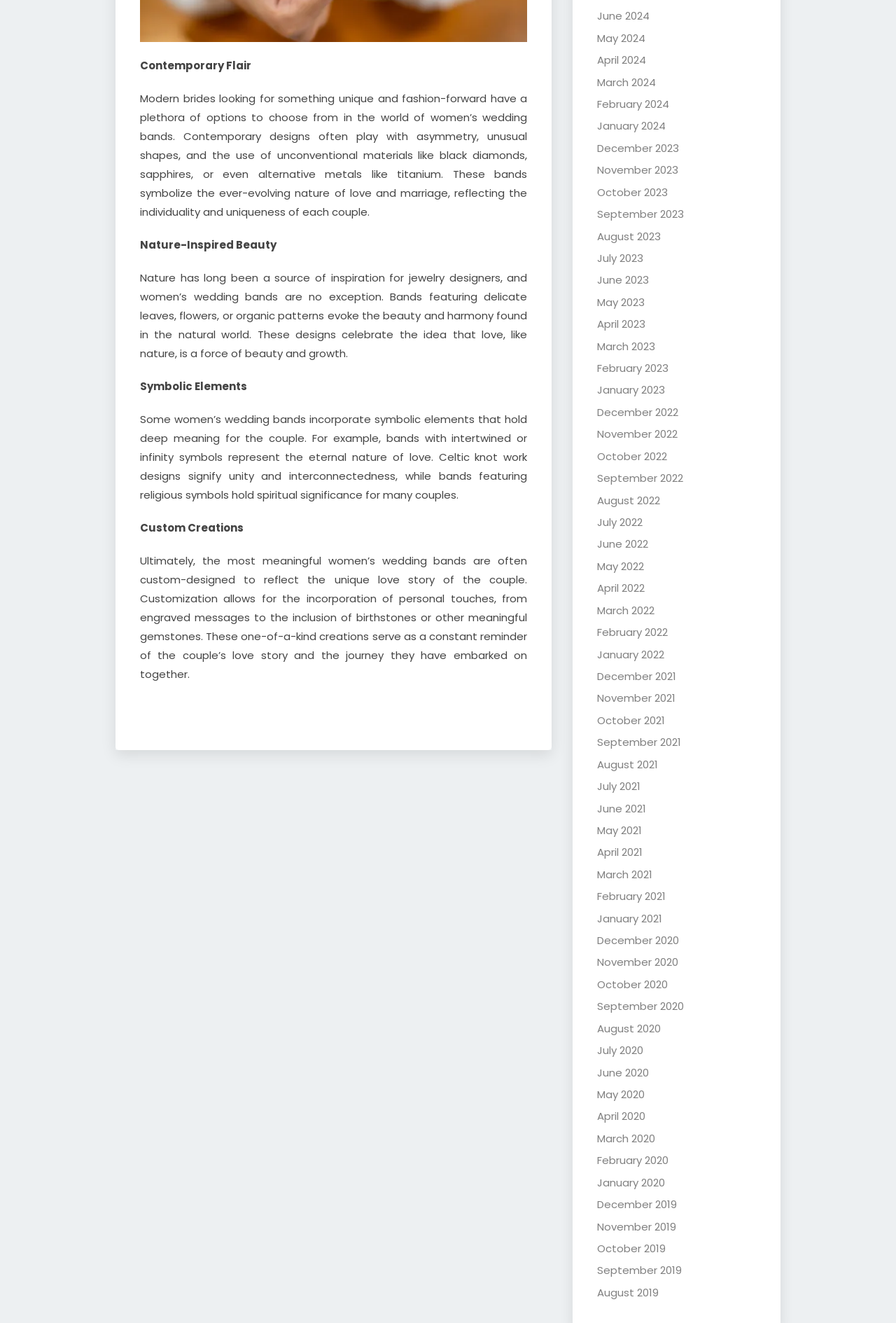Locate the bounding box coordinates of the area where you should click to accomplish the instruction: "Click the 'ADD TO CART' button".

None